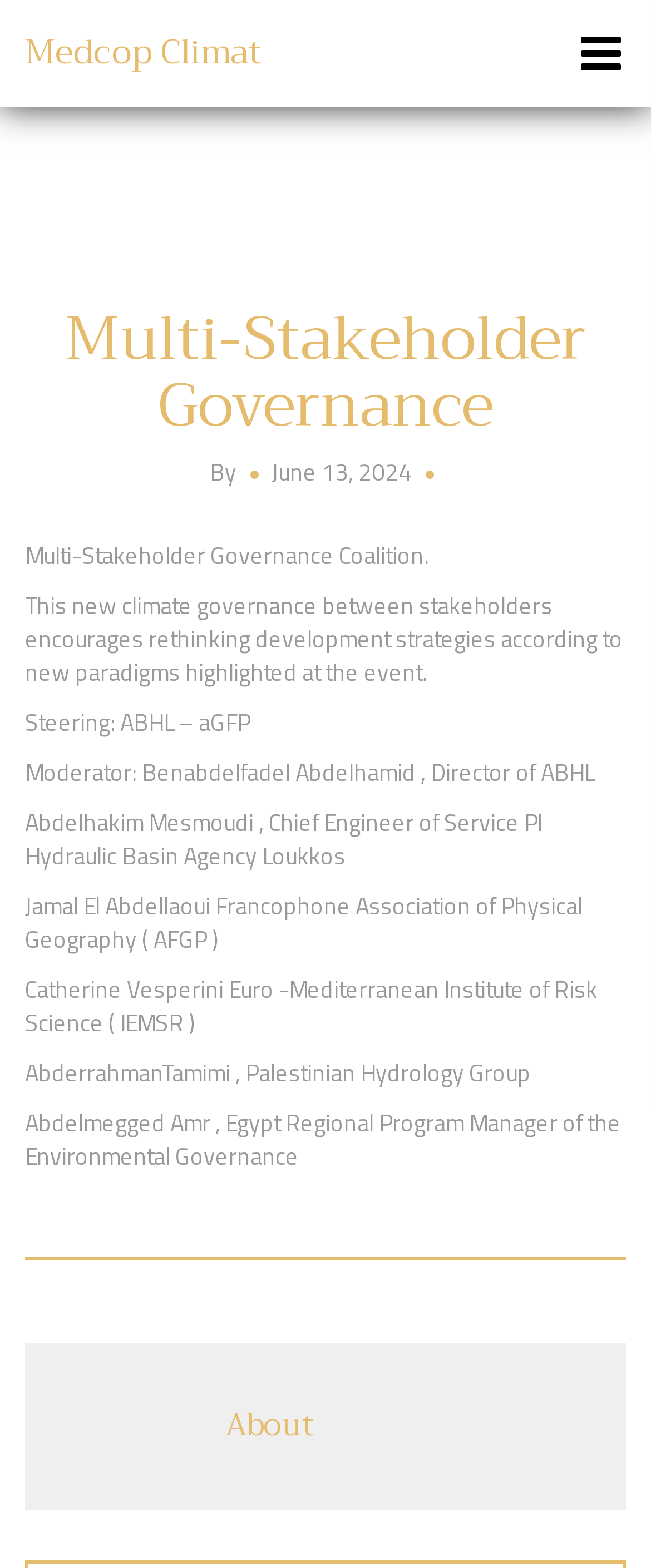What is the date of the event?
Could you give a comprehensive explanation in response to this question?

I found the date of the event by looking at the static text element that contains the date, which is 'June 13, 2024'. This element is located below the heading 'Multi-Stakeholder Governance' and above the text 'Multi-Stakeholder Governance Coalition.'.